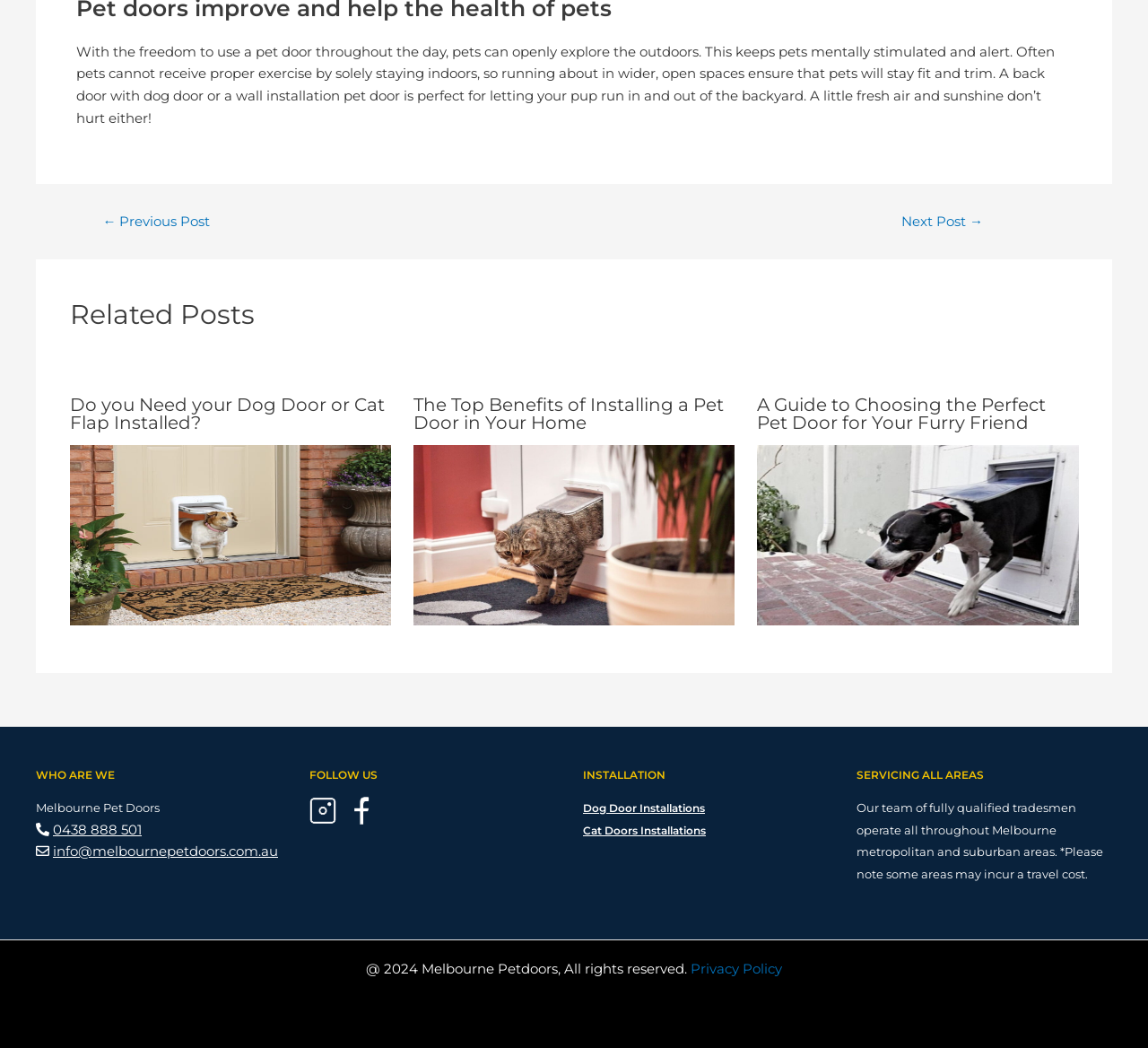Find the bounding box coordinates for the element described here: "Privacy Policy".

[0.602, 0.916, 0.681, 0.932]